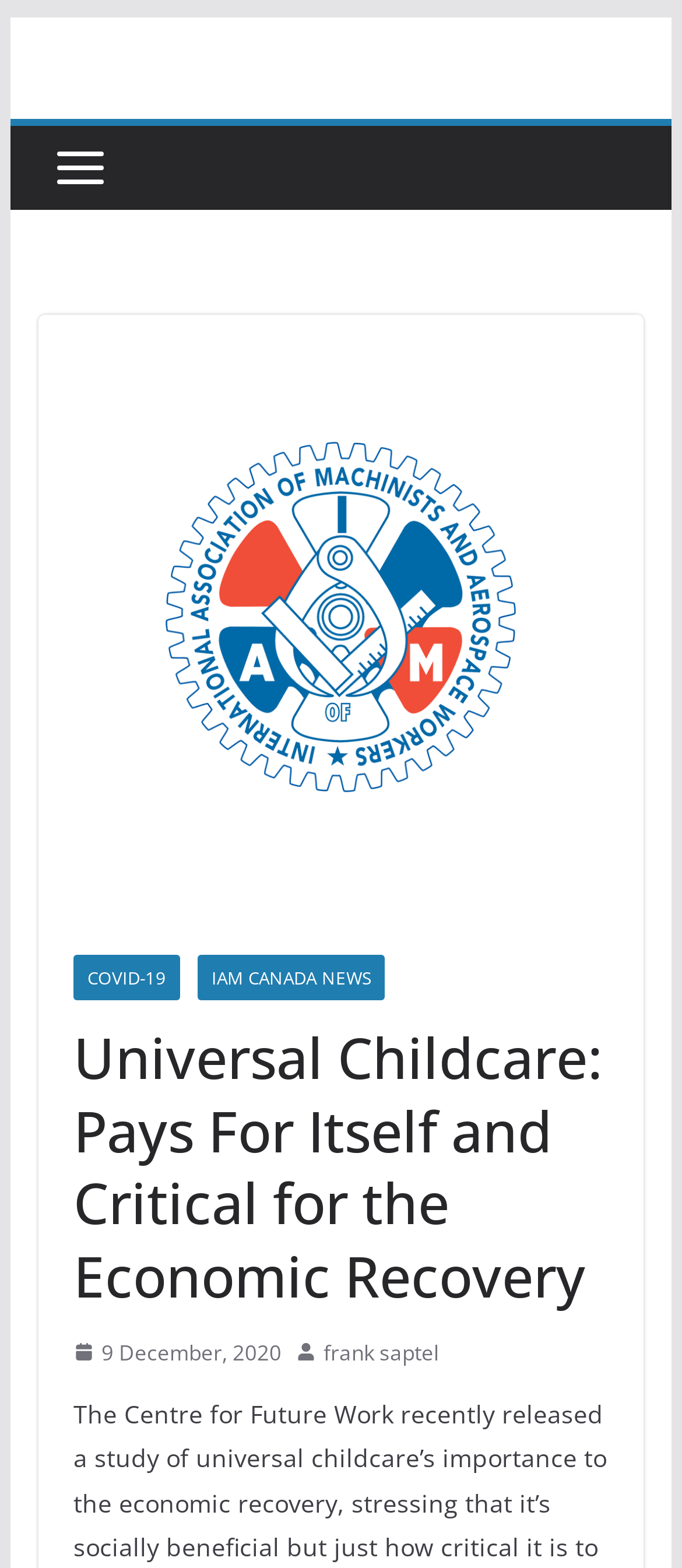Reply to the question with a single word or phrase:
What is the category of the news?

IAM CANADA NEWS